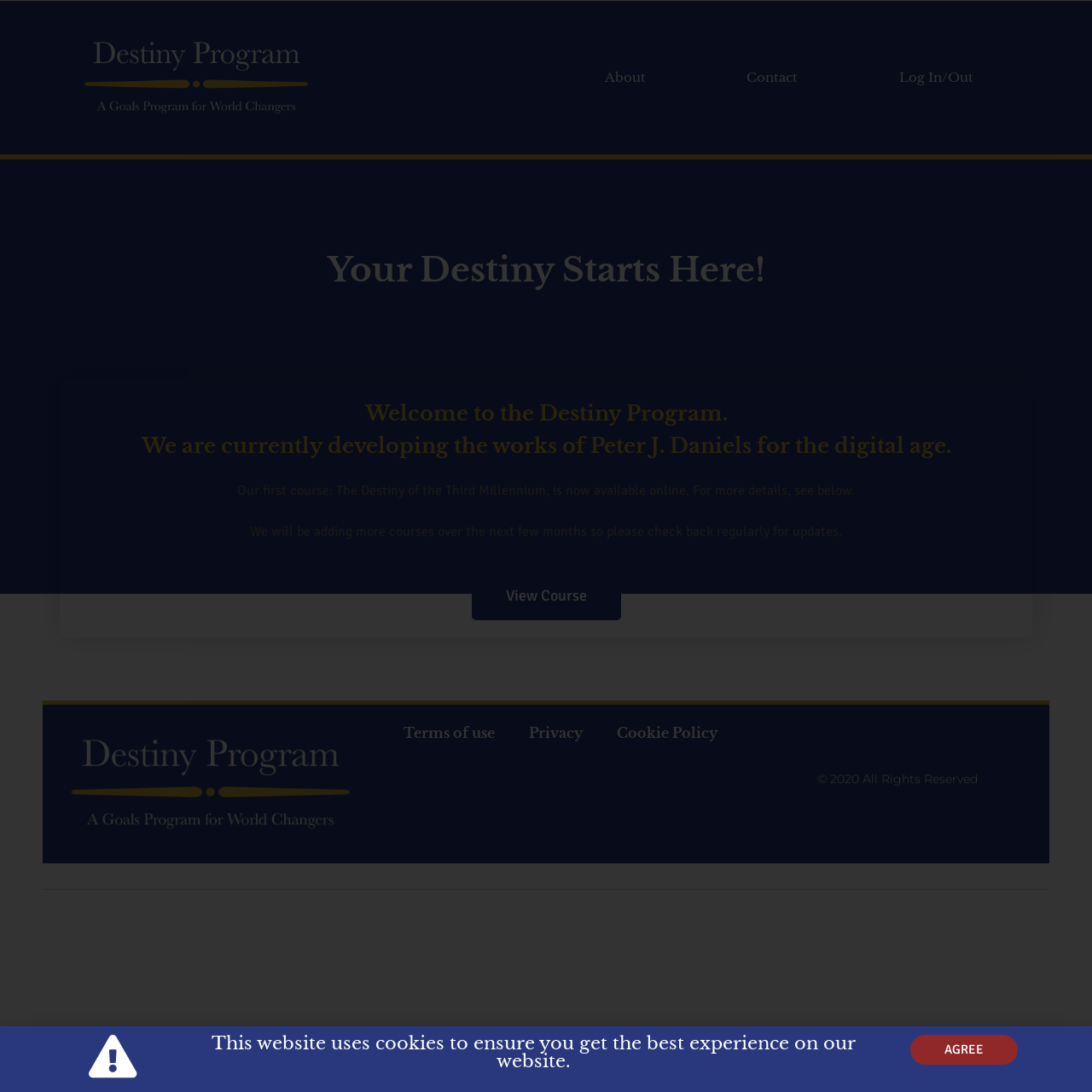Pinpoint the bounding box coordinates of the area that should be clicked to complete the following instruction: "Check the 'Terms of use'". The coordinates must be given as four float numbers between 0 and 1, i.e., [left, top, right, bottom].

[0.354, 0.653, 0.469, 0.689]